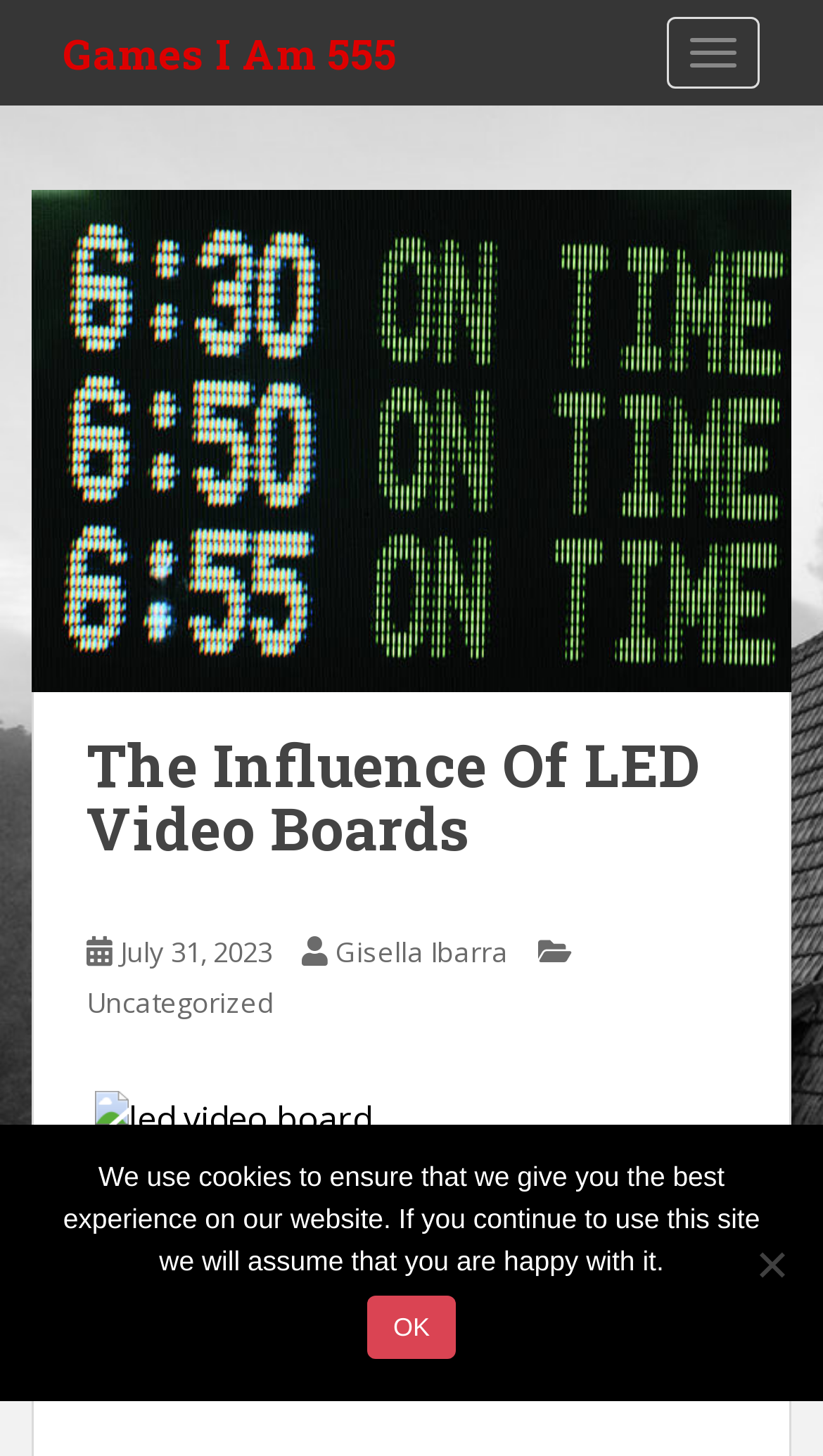Could you determine the bounding box coordinates of the clickable element to complete the instruction: "Visit Games I Am 555"? Provide the coordinates as four float numbers between 0 and 1, i.e., [left, top, right, bottom].

[0.038, 0.0, 0.521, 0.072]